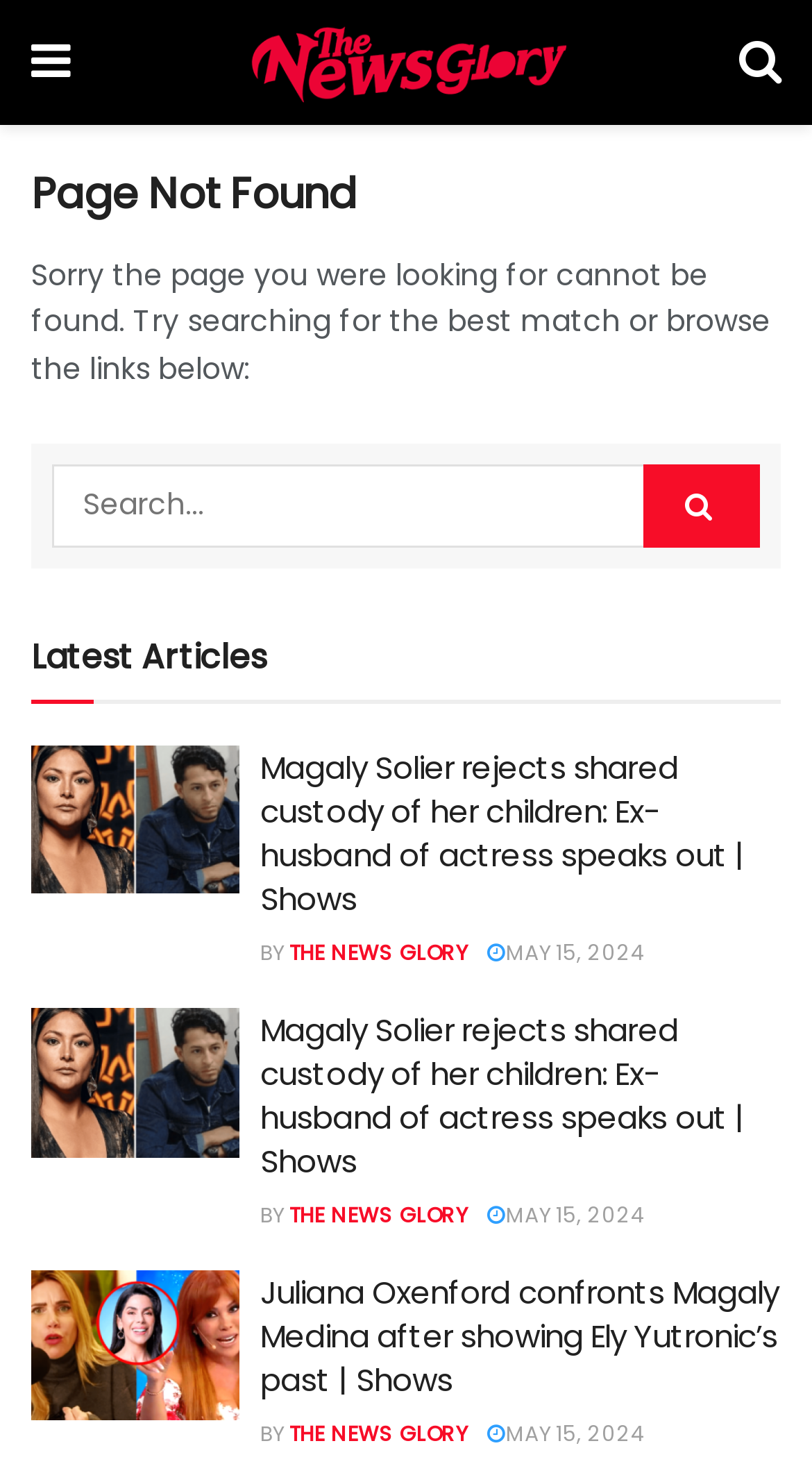Craft a detailed narrative of the webpage's structure and content.

This webpage is a "Page not found" error page from "The News Glory" website. At the top left, there is a link with a Facebook icon, and next to it, a link with the website's name "The News Glory" accompanied by an image of the same name. On the top right, there is a link with a Twitter icon.

Below the top section, there is a heading "Page Not Found" in a prominent position. Underneath, a paragraph of text apologizes for the page not being found and suggests searching for the best match or browsing the links below.

A search bar is located below the paragraph, consisting of a textbox with a placeholder "Search..." and a "Search Button" next to it.

The main content of the page is divided into three sections, each containing an article. These sections are headed by "Latest Articles" and are positioned below the search bar. Each article section contains a link, a heading with a news article title, and information about the author and date of publication. The article titles include "Magaly Solier rejects shared custody of her children: Ex-husband of actress speaks out | Shows" and "Juliana Oxenford confronts Magaly Medina after showing Ely Yutronic’s past | Shows".